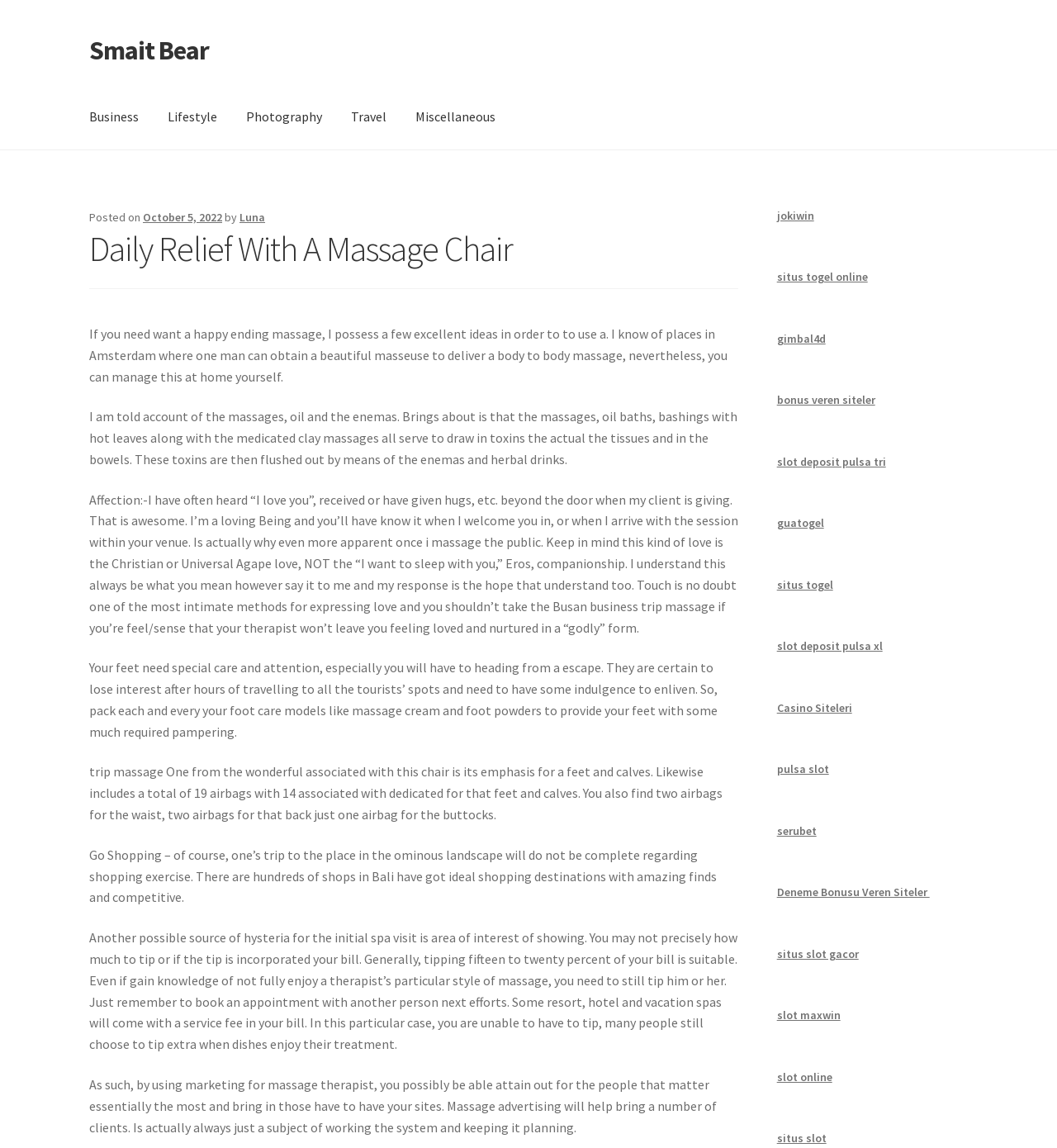Answer the question below in one word or phrase:
What is the purpose of the enemas mentioned in the text?

To flush out toxins